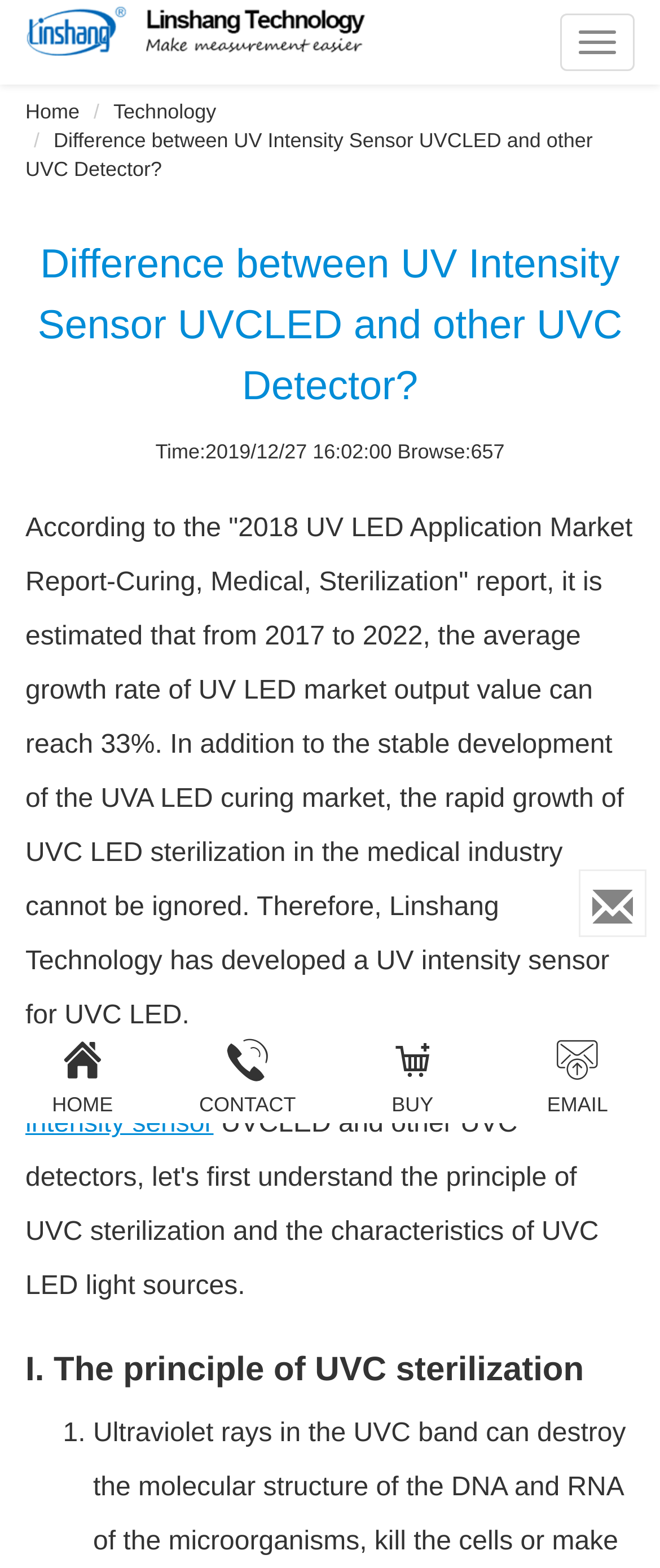Give a succinct answer to this question in a single word or phrase: 
What is the name of the company that developed the UV intensity sensor?

Linshang Technology